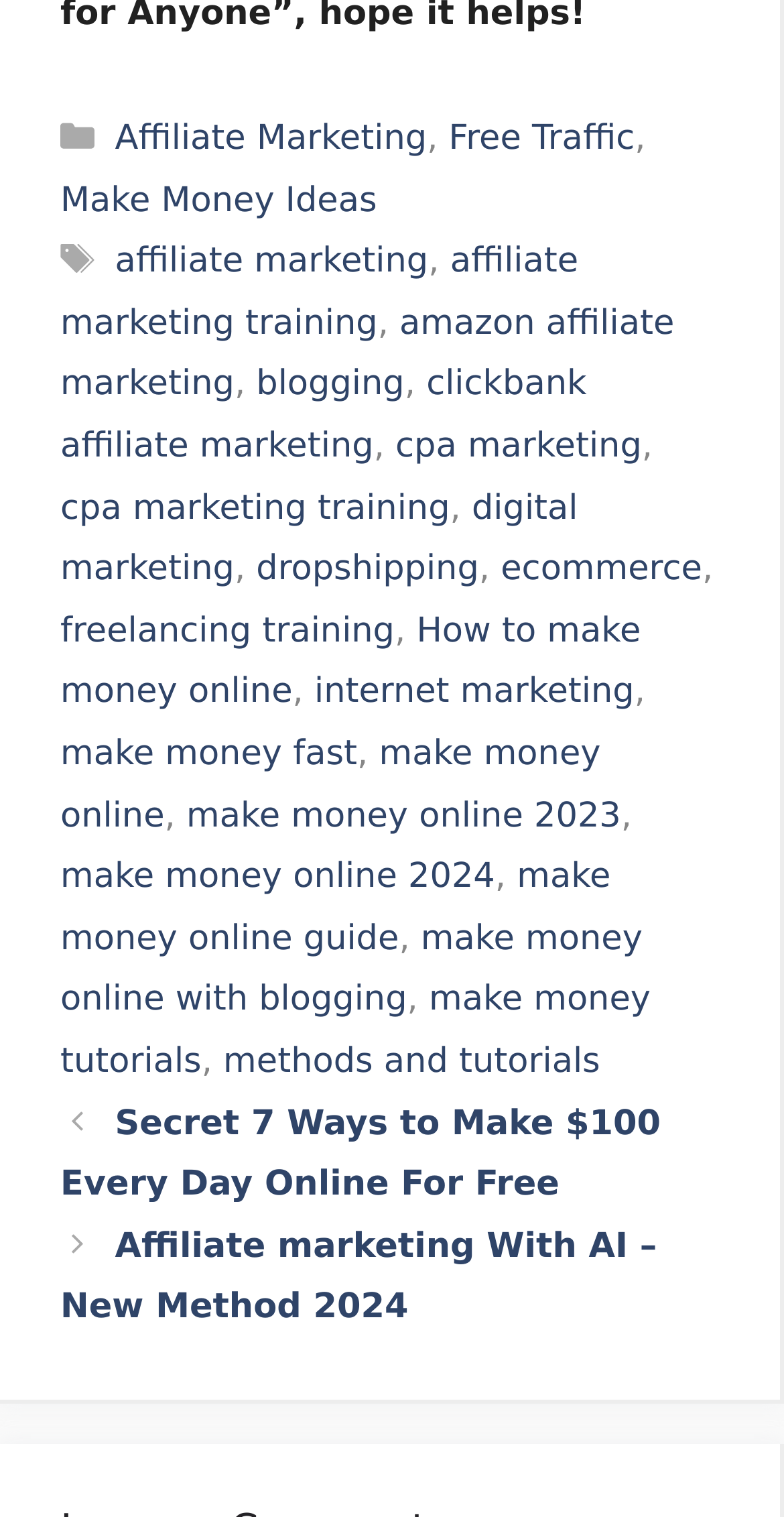Identify the bounding box coordinates of the region that should be clicked to execute the following instruction: "Click on Affiliate Marketing".

[0.147, 0.078, 0.545, 0.105]